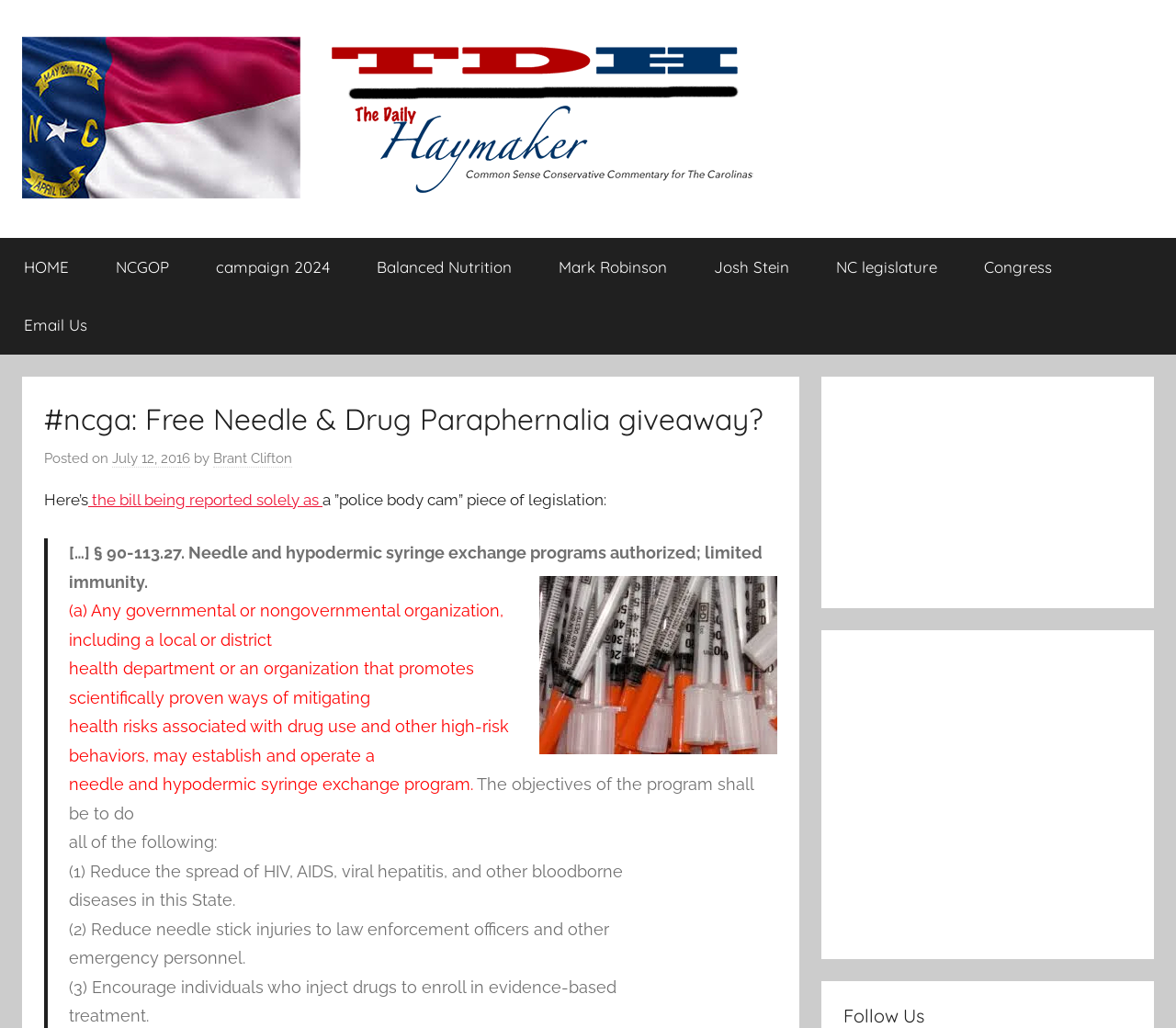Who is the author of the article?
Based on the image, give a concise answer in the form of a single word or short phrase.

Brant Clifton